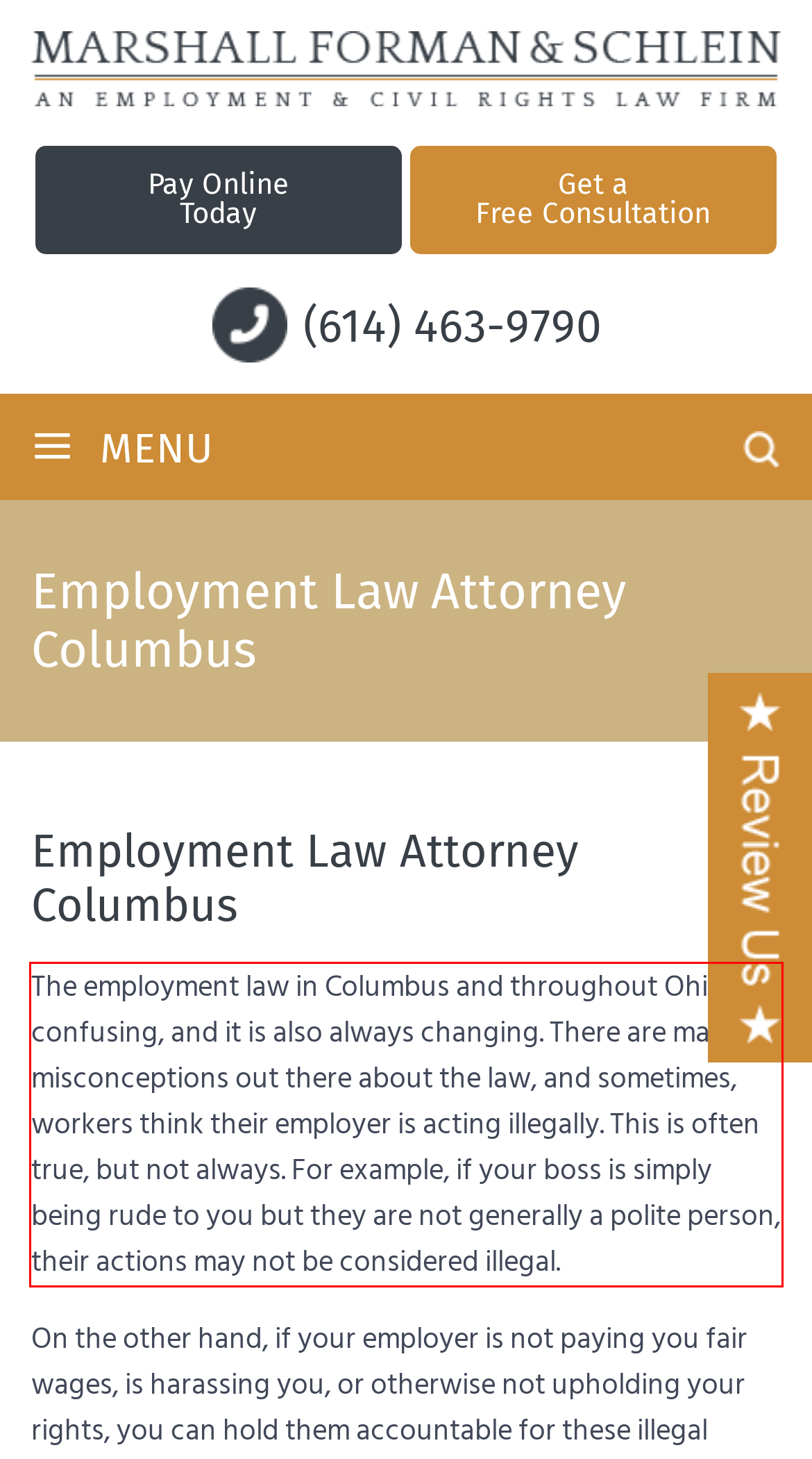Within the screenshot of the webpage, there is a red rectangle. Please recognize and generate the text content inside this red bounding box.

The employment law in Columbus and throughout Ohio is confusing, and it is also always changing. There are many misconceptions out there about the law, and sometimes, workers think their employer is acting illegally. This is often true, but not always. For example, if your boss is simply being rude to you but they are not generally a polite person, their actions may not be considered illegal.